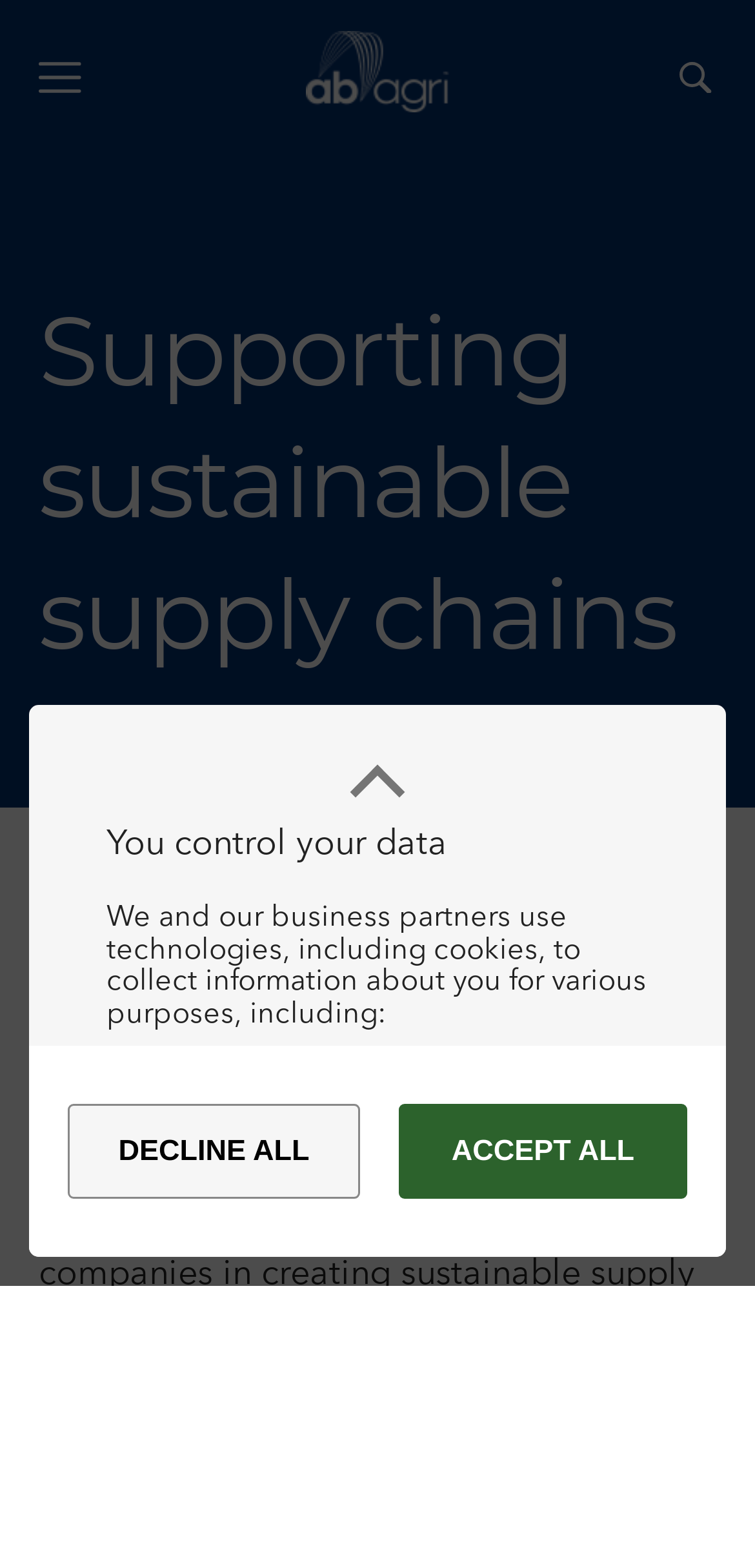Describe all visible elements and their arrangement on the webpage.

The webpage is about AB Agri, a company supporting sustainable supply chains. At the top left corner, there is a button to open a menu. Next to it, there is a link to the "Home" page, accompanied by an image of the AB Agri logo. On the top right corner, there is a button to open a search function.

Below the top navigation bar, there is a prominent heading that reads "Supporting sustainable supply chains". Underneath this heading, there is a paragraph of text that describes a specific program, VIVE, which aims to support companies in creating sustainable supply chains.

On the top center of the page, there is a dialog box with a heading "You control your data". This dialog box contains several elements, including a button, a heading, and multiple blocks of static text. The text explains how the company uses technologies, including cookies, to collect information about users and how users can control their data. There are also options to accept or decline all purposes, and a link to read more about cookies.

There are no other images on the page besides the AB Agri logo. The overall content of the page is focused on providing information about the company's mission and values, as well as its approach to data collection and user consent.